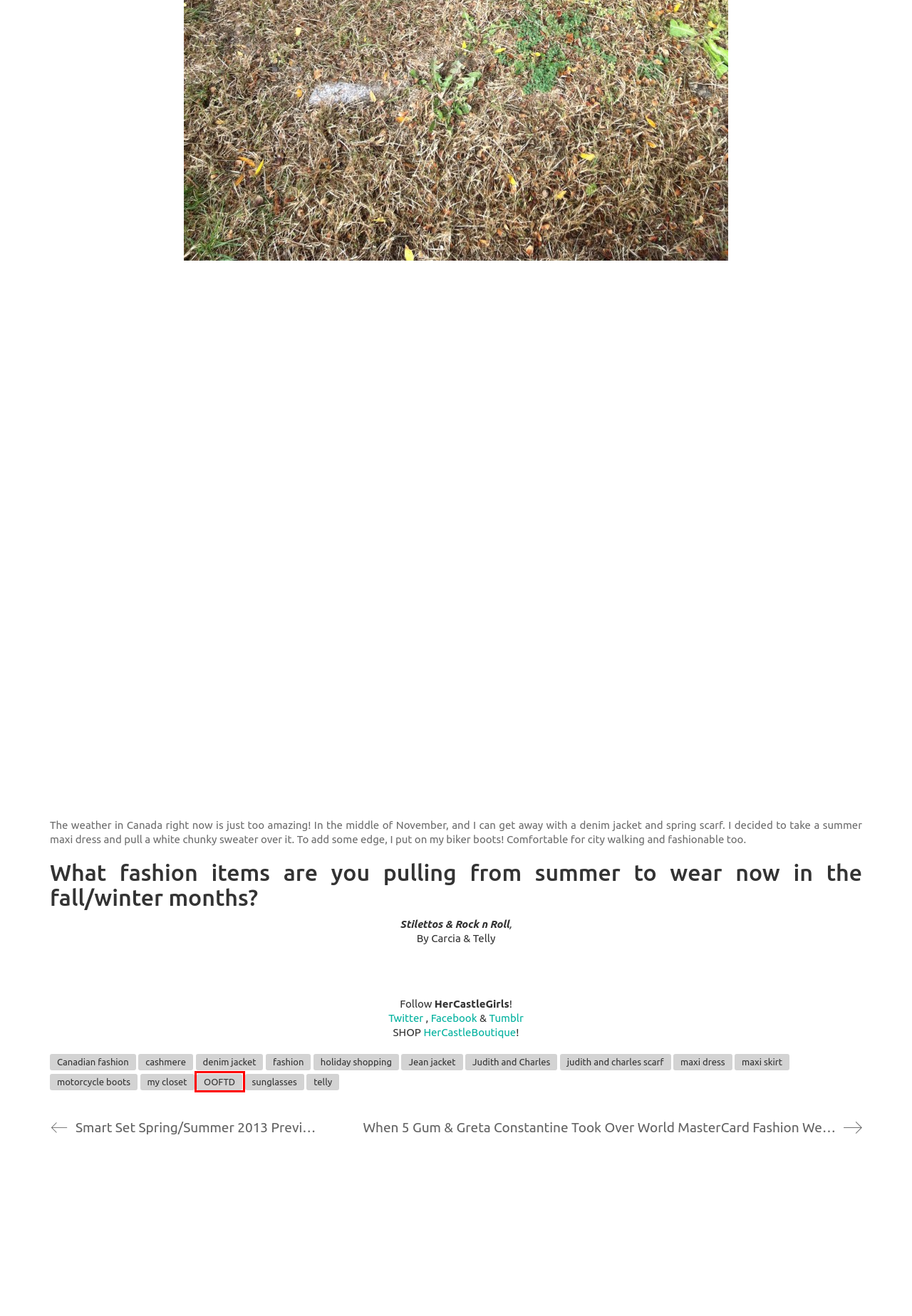You are provided with a screenshot of a webpage that has a red bounding box highlighting a UI element. Choose the most accurate webpage description that matches the new webpage after clicking the highlighted element. Here are your choices:
A. OOFTD – HERCASTLEGIRLS
B. fashion – HERCASTLEGIRLS
C. Jean jacket – HERCASTLEGIRLS
D. Smart Set Spring/Summer 2013 Preview – HERCASTLEGIRLS
E. sunglasses – HERCASTLEGIRLS
F. judith and charles scarf – HERCASTLEGIRLS
G. telly – HERCASTLEGIRLS
H. holiday shopping – HERCASTLEGIRLS

A